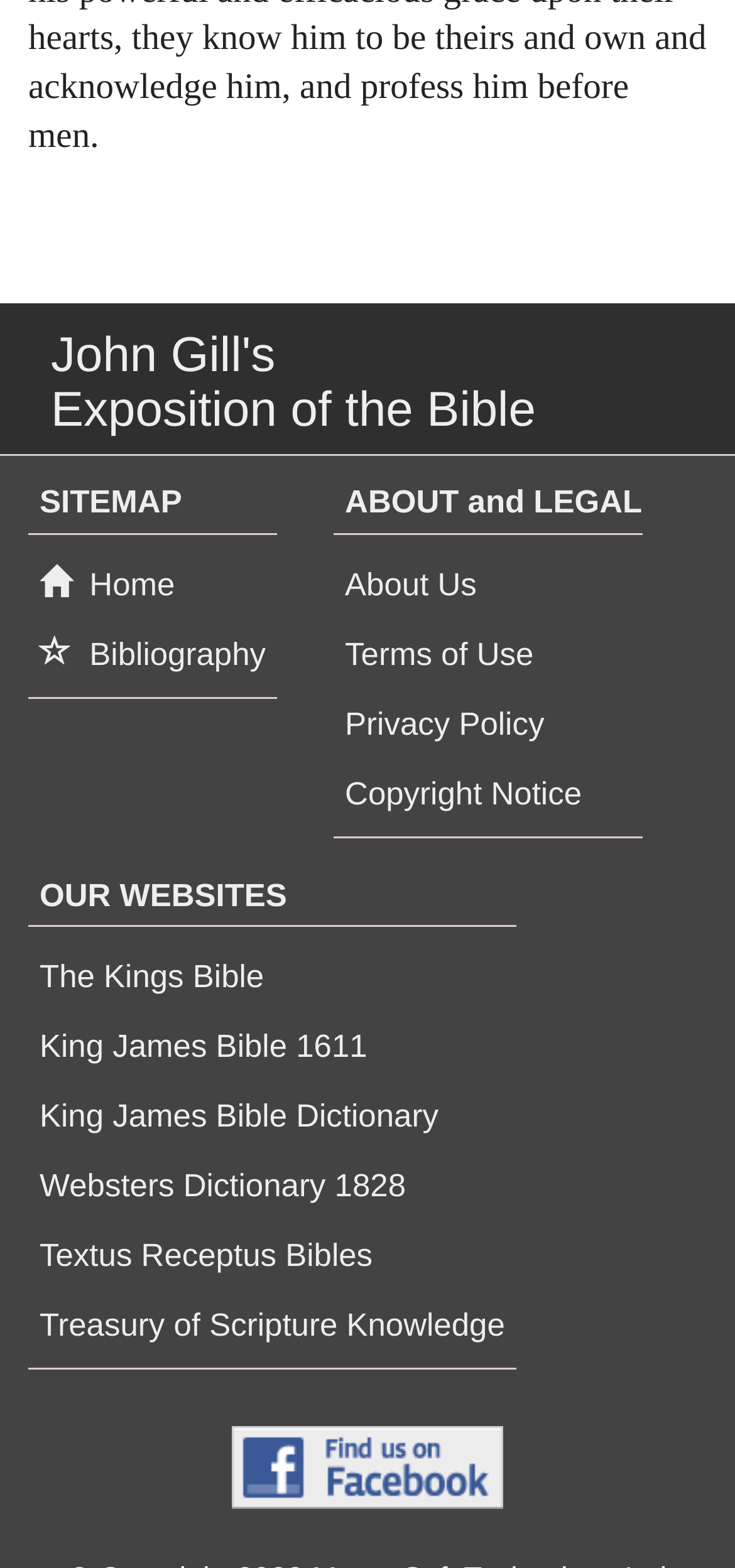Could you highlight the region that needs to be clicked to execute the instruction: "View About Us"?

[0.454, 0.354, 0.664, 0.391]